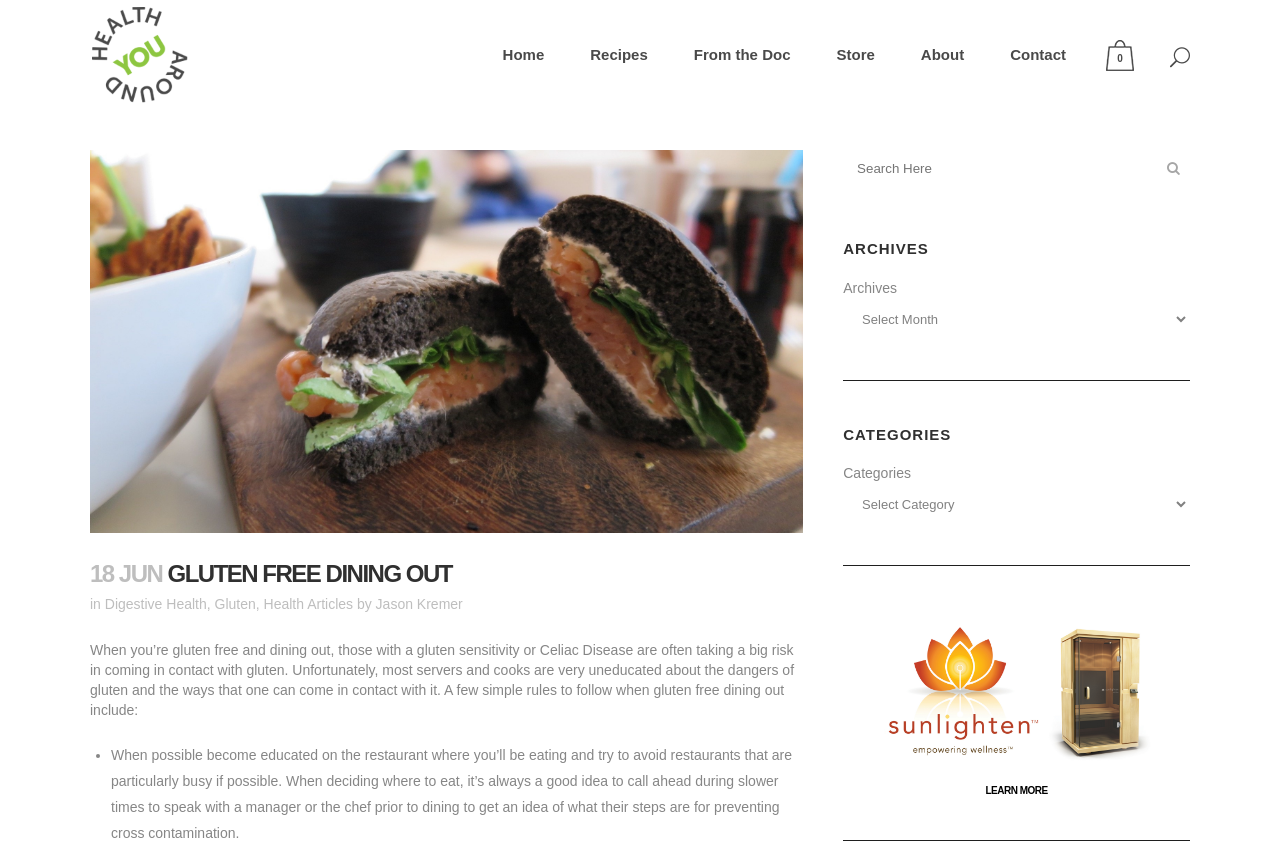Using the description "About", locate and provide the bounding box of the UI element.

[0.701, 0.0, 0.771, 0.13]